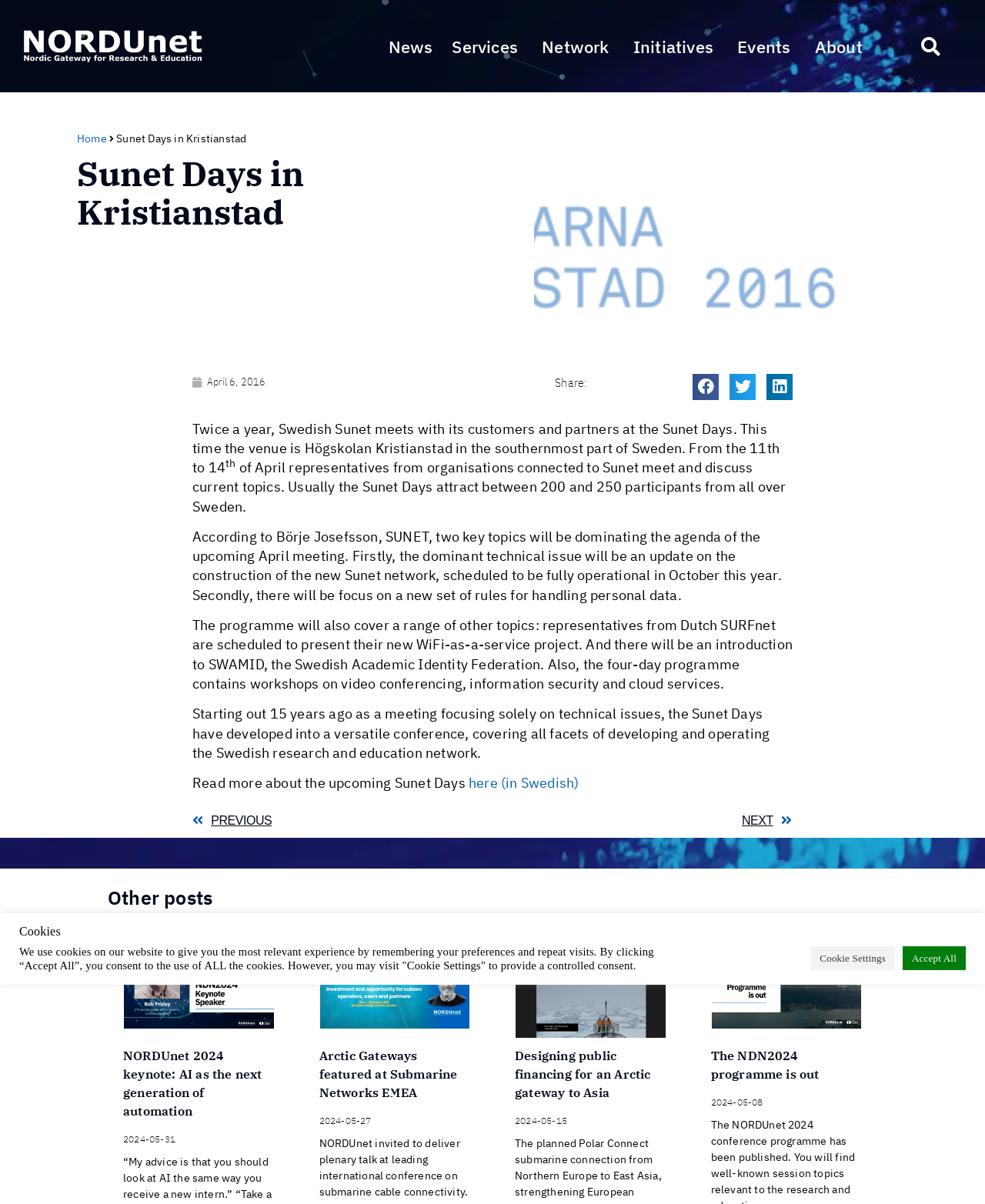Please identify the bounding box coordinates of the clickable area that will allow you to execute the instruction: "Subscribe to the newsletter".

None